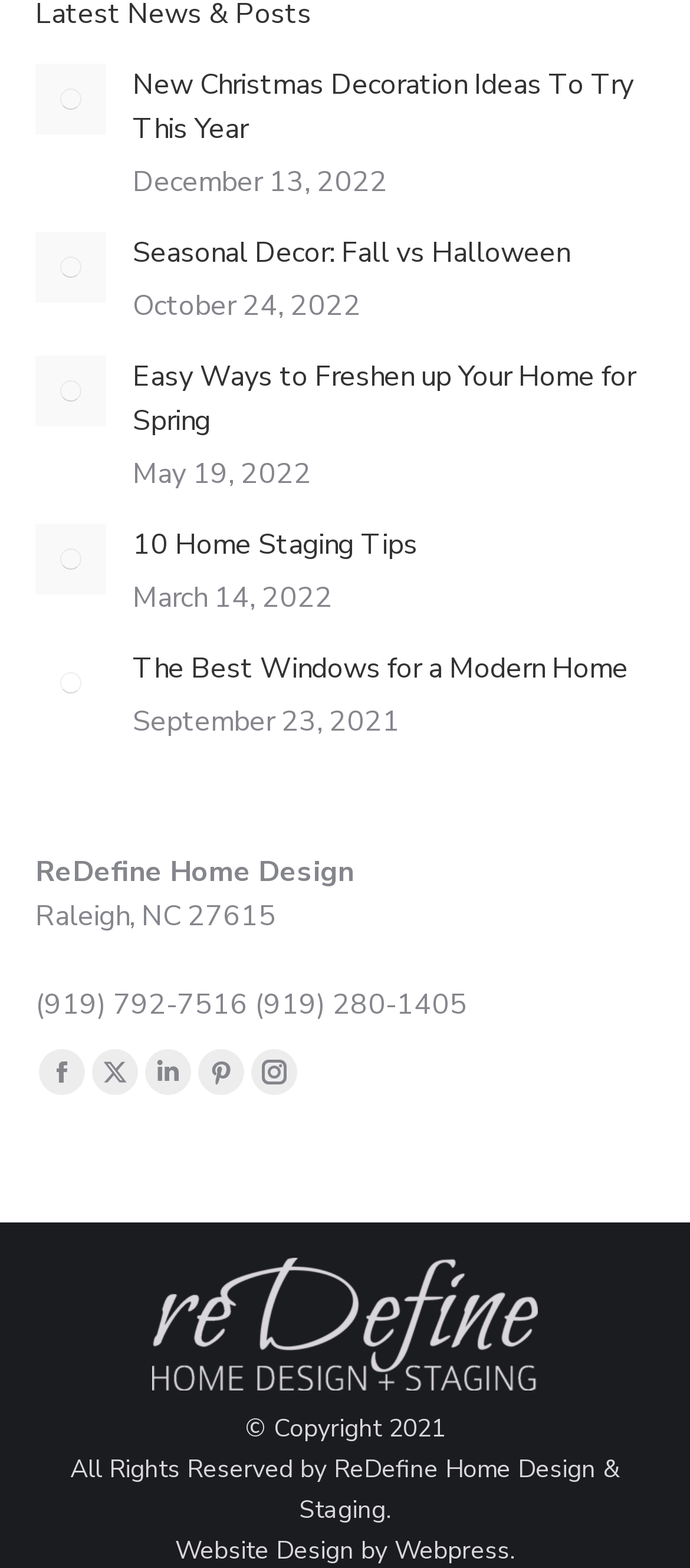Answer the question below using just one word or a short phrase: 
How many articles are there on the page?

4